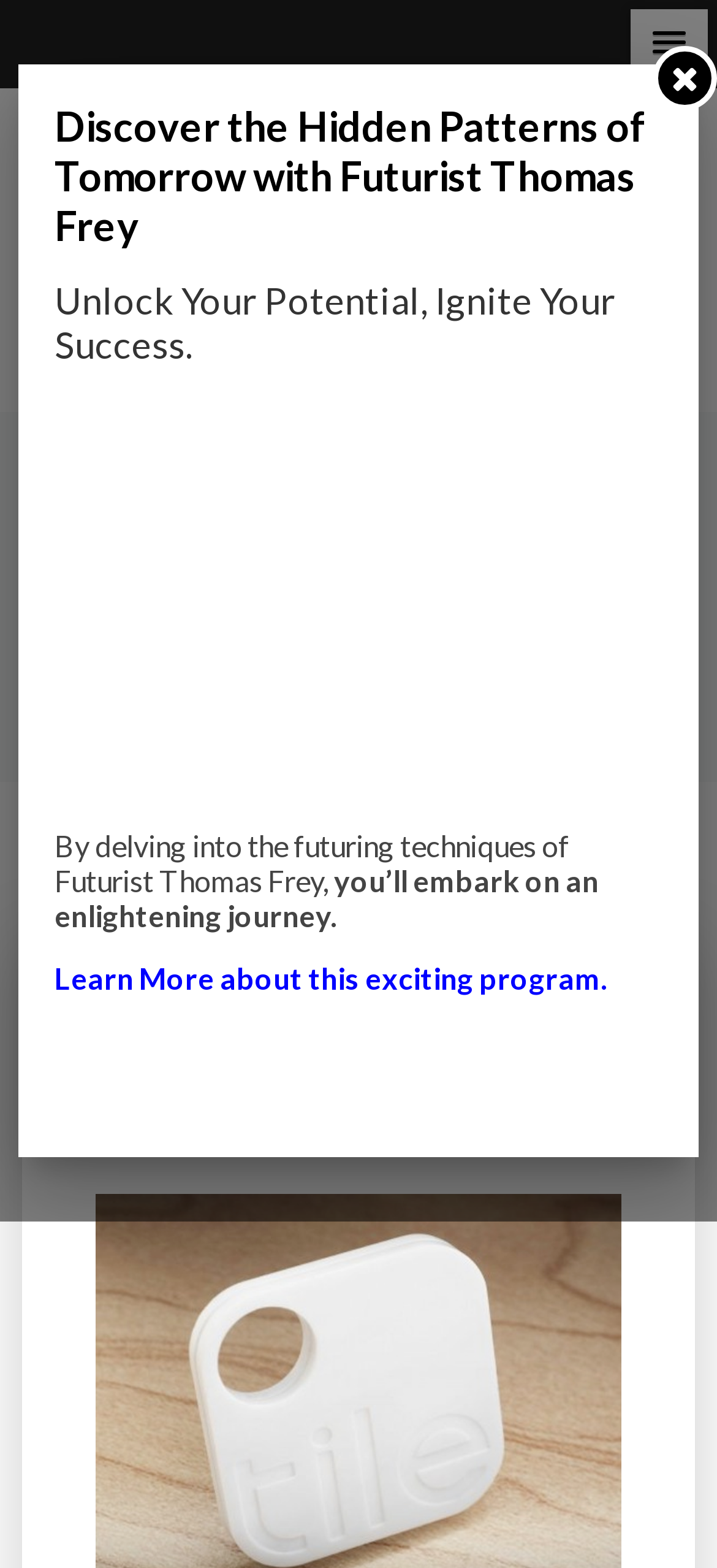Specify the bounding box coordinates of the element's region that should be clicked to achieve the following instruction: "Click on Search". The bounding box coordinates consist of four float numbers between 0 and 1, in the format [left, top, right, bottom].

None